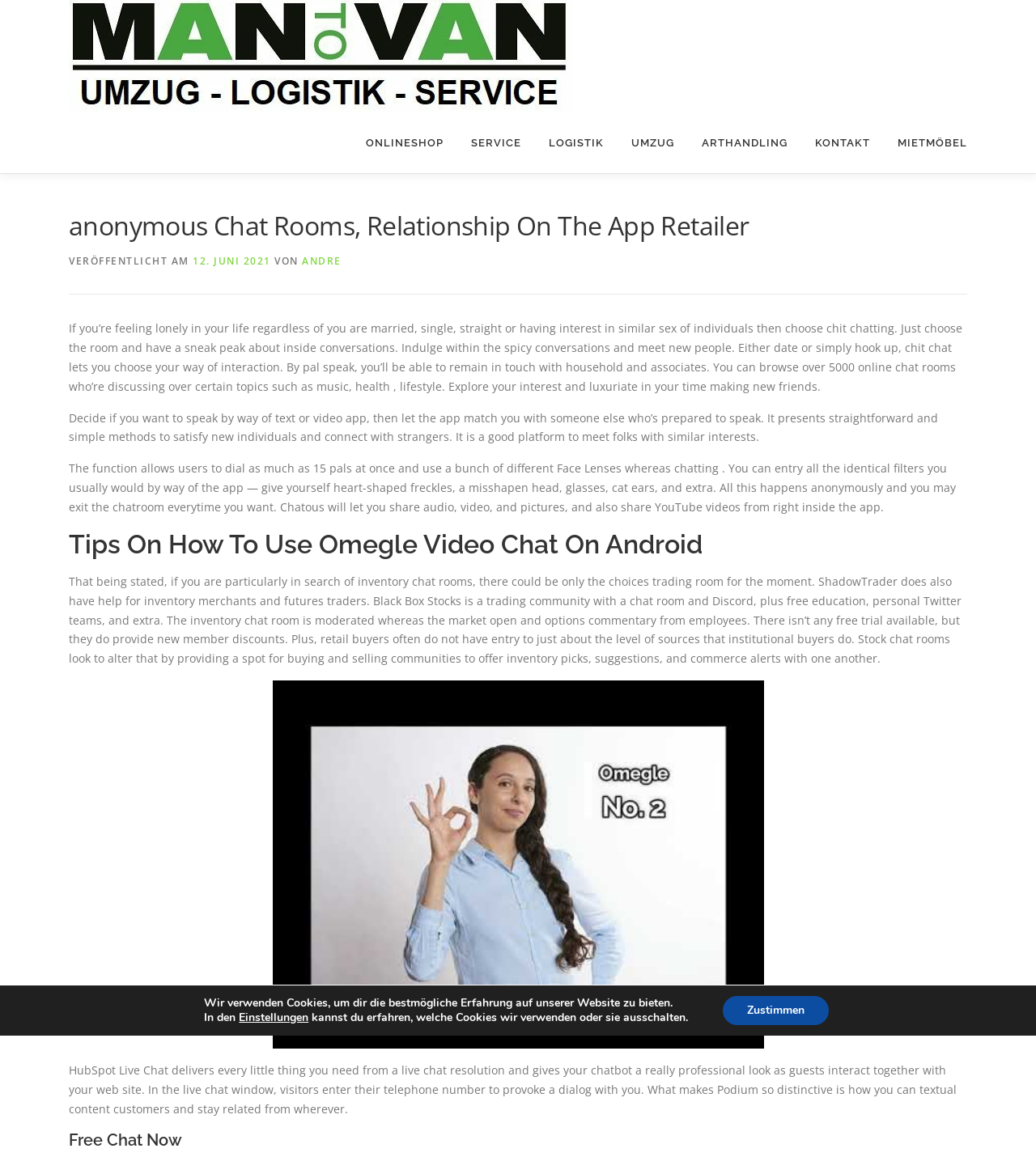Provide the bounding box coordinates for the area that should be clicked to complete the instruction: "Click on the 'ANDRE' link".

[0.291, 0.22, 0.329, 0.231]